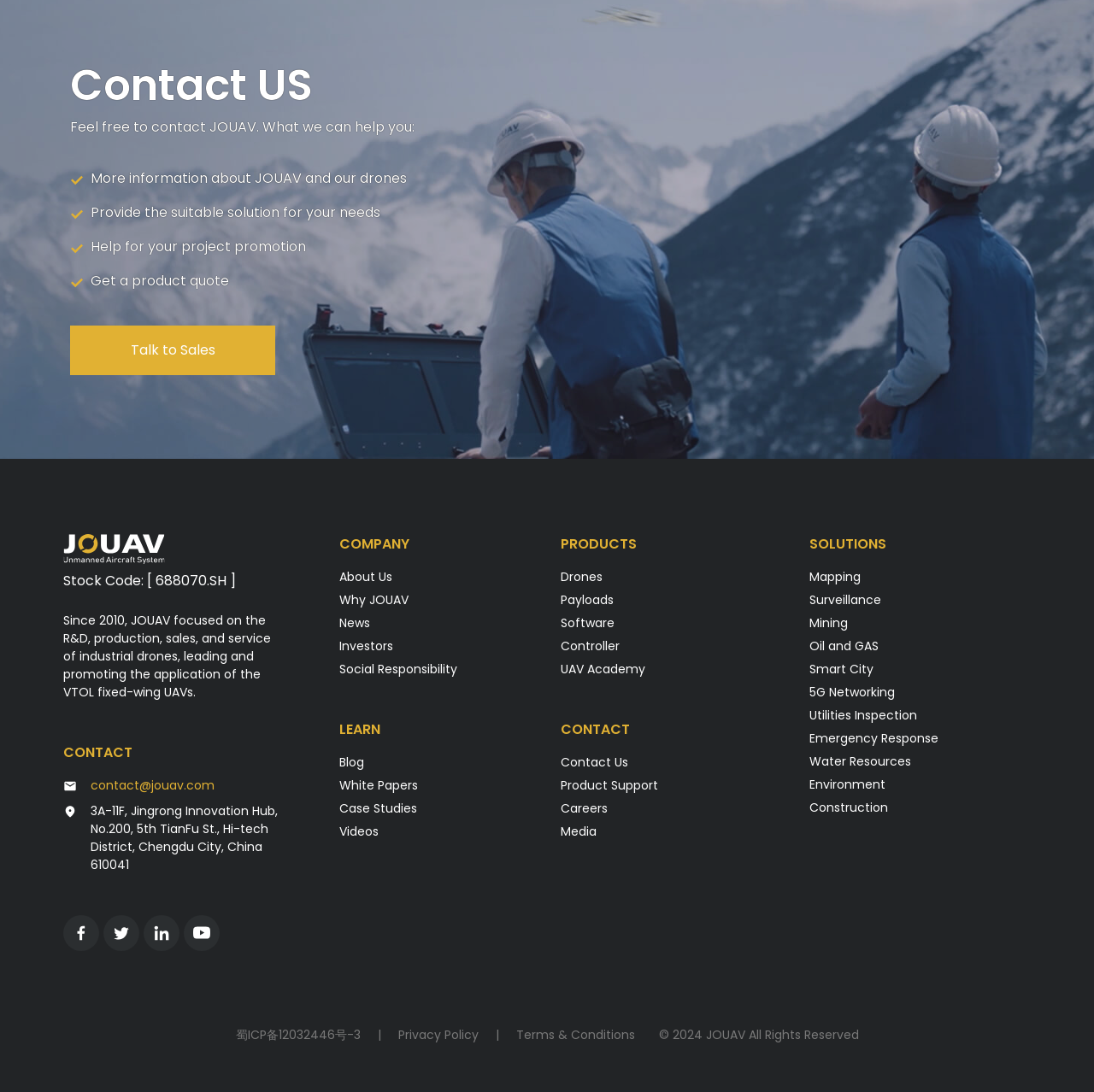How many social media links are there?
Give a one-word or short-phrase answer derived from the screenshot.

4